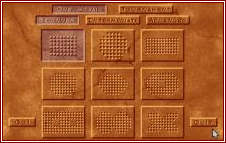Provide a thorough description of the image presented.

The image depicts a classic puzzle interface from the game "Tesserae." It features a grid layout with nine distinct panels, each displaying unique patterns made up of raised dots. The top rows of the screen have navigational or action buttons labeled "FOR-PLAY," "TESSERAE," and "EXPLORE," suggesting options for gameplay or exploration. In the bottom corners, there are visible buttons labeled "QUIT," indicating an option to exit the game, which is common in interactive interfaces. The textured background adds an ancient or archaeological feel, aligning with the theme of the game, which revolves around solving puzzles reminiscent of classic tile matching or memory games. The emphasis on tactile patterns suggests a focus on visual and spatial reasoning skills, inviting players to engage with the game mechanics.